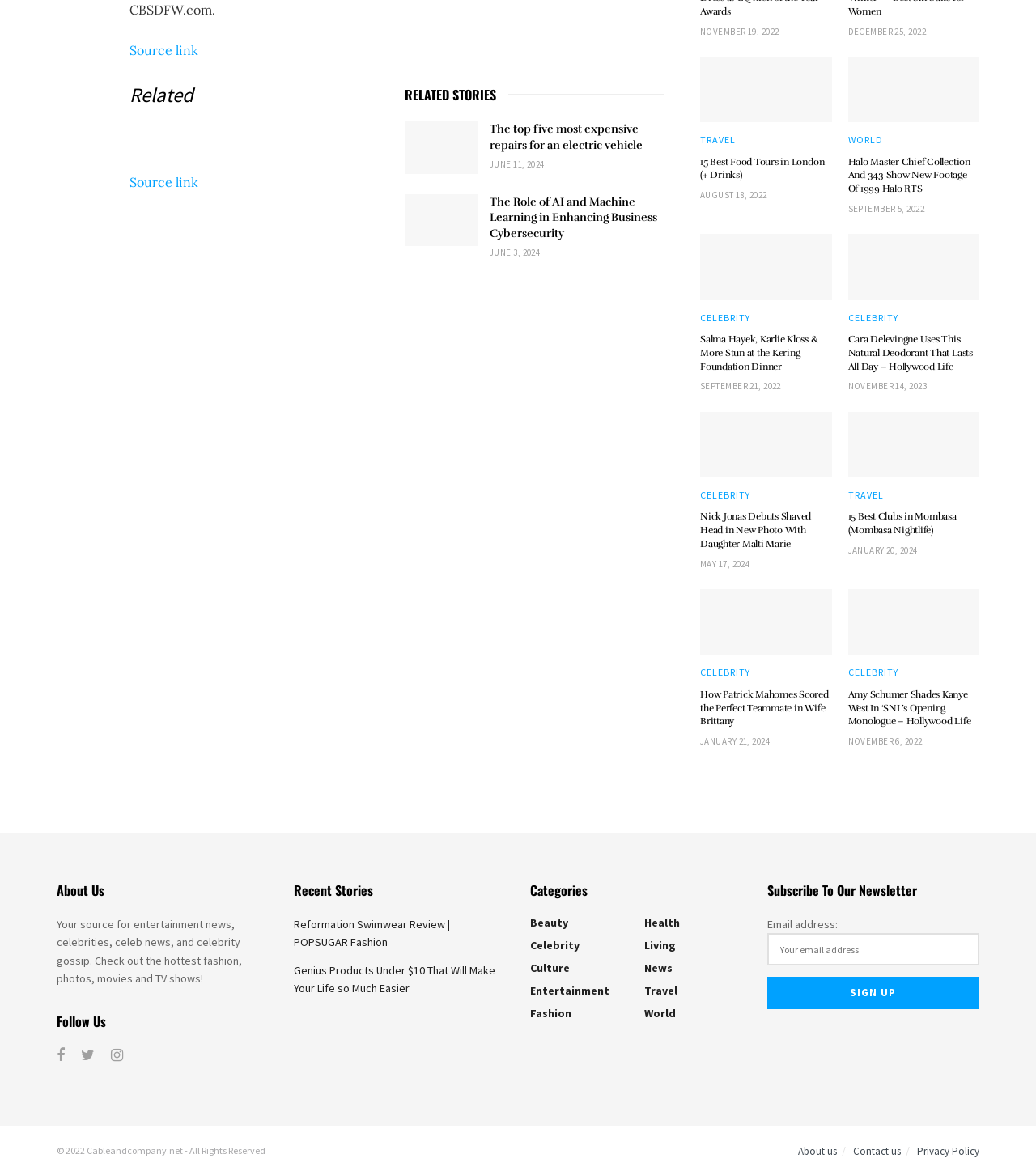Given the description of the UI element: "Karrma Service", predict the bounding box coordinates in the form of [left, top, right, bottom], with each value being a float between 0 and 1.

None